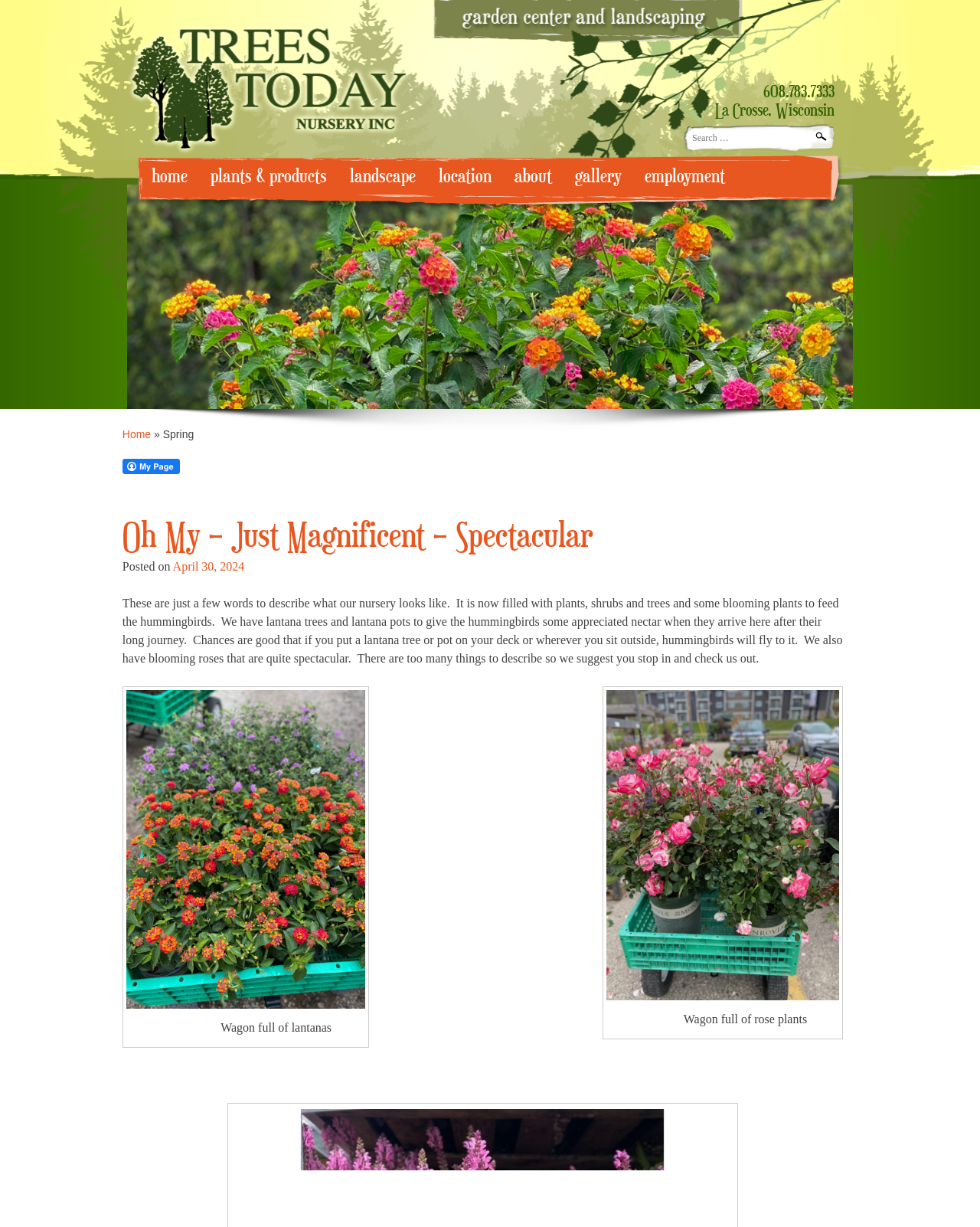Provide the bounding box coordinates of the area you need to click to execute the following instruction: "Call the phone number".

[0.779, 0.068, 0.852, 0.083]